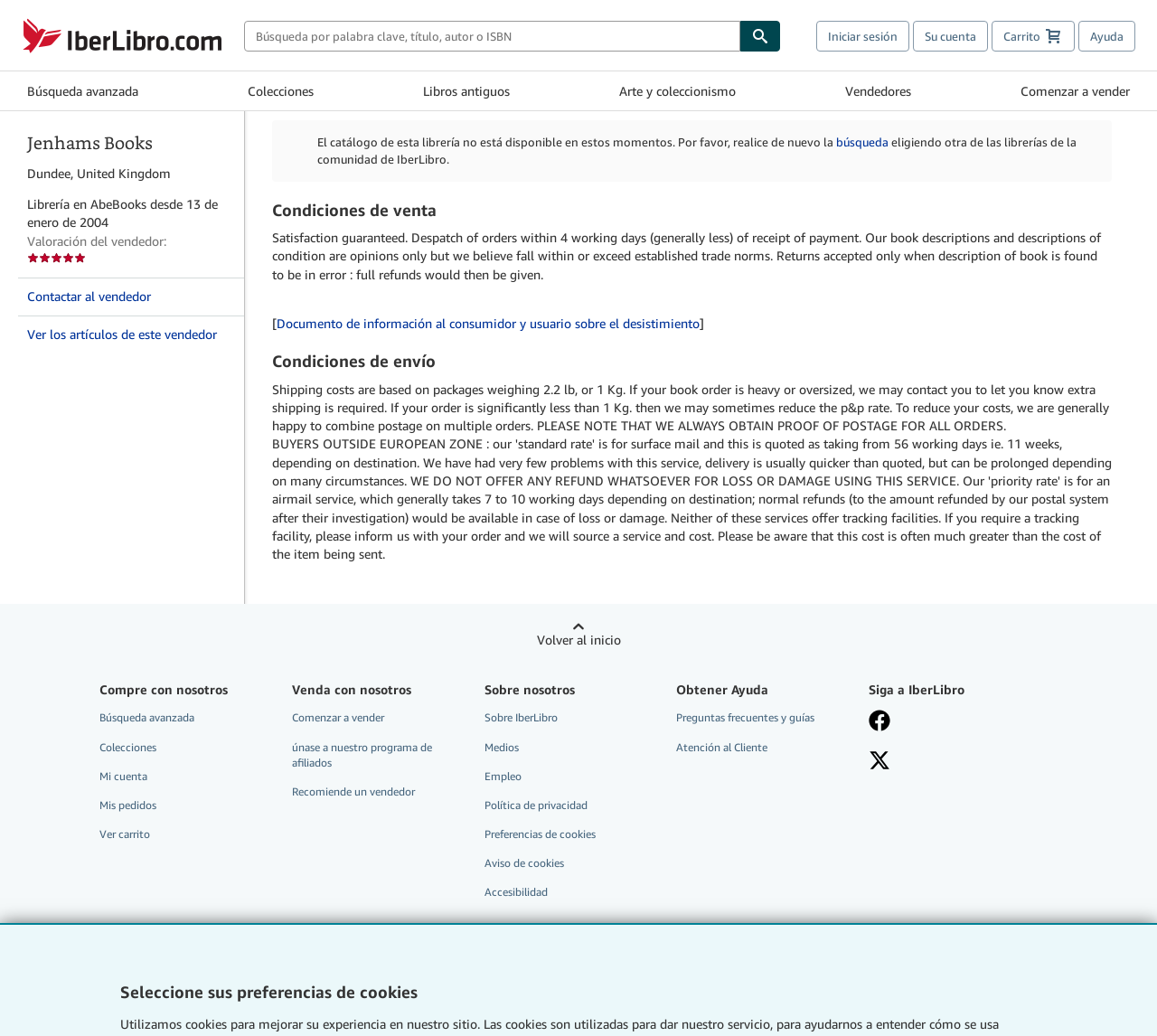Based on the image, provide a detailed response to the question:
What is the purpose of the search box?

The purpose of the search box can be found in the autocomplete attribute of the searchbox element, which reads 'Búsqueda por palabra clave, título, autor o ISBN'.